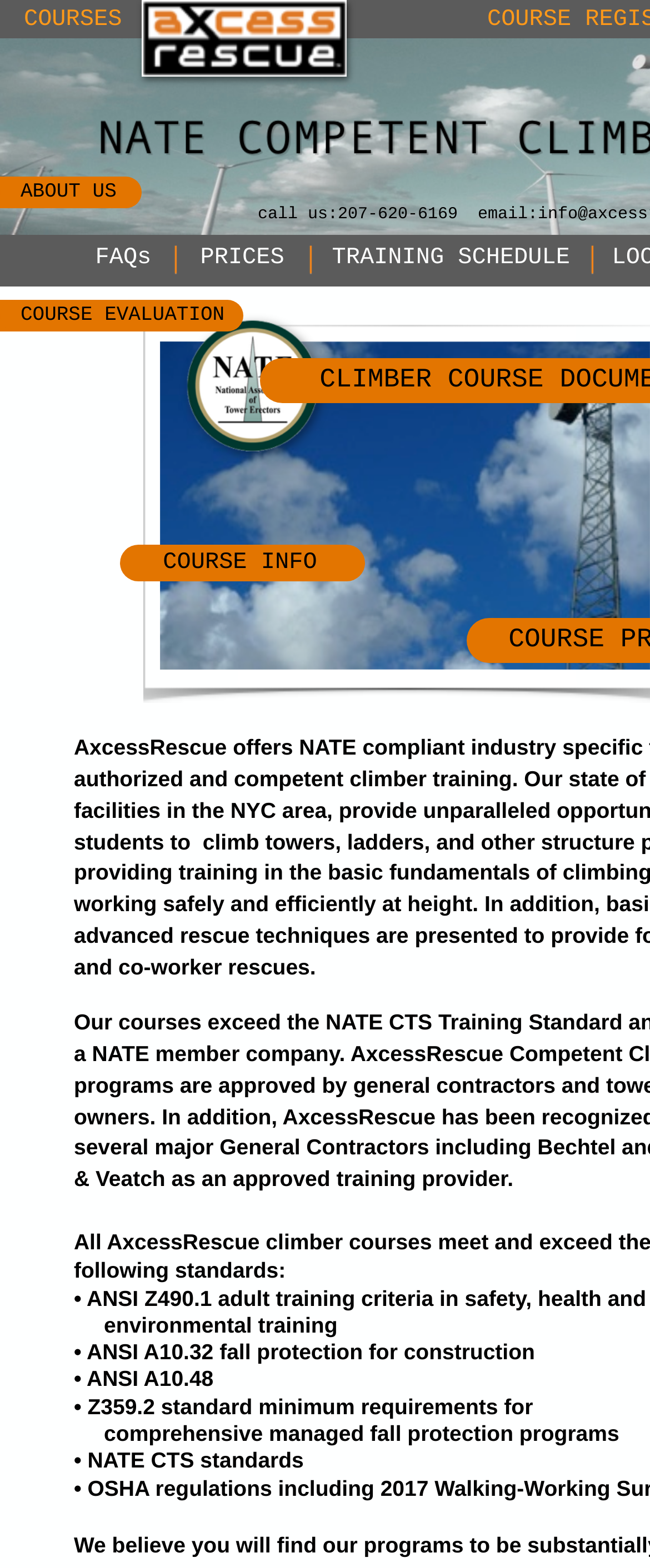What other resources are available on the webpage?
Based on the image content, provide your answer in one word or a short phrase.

FAQs, COURSES, ABOUT US, etc.